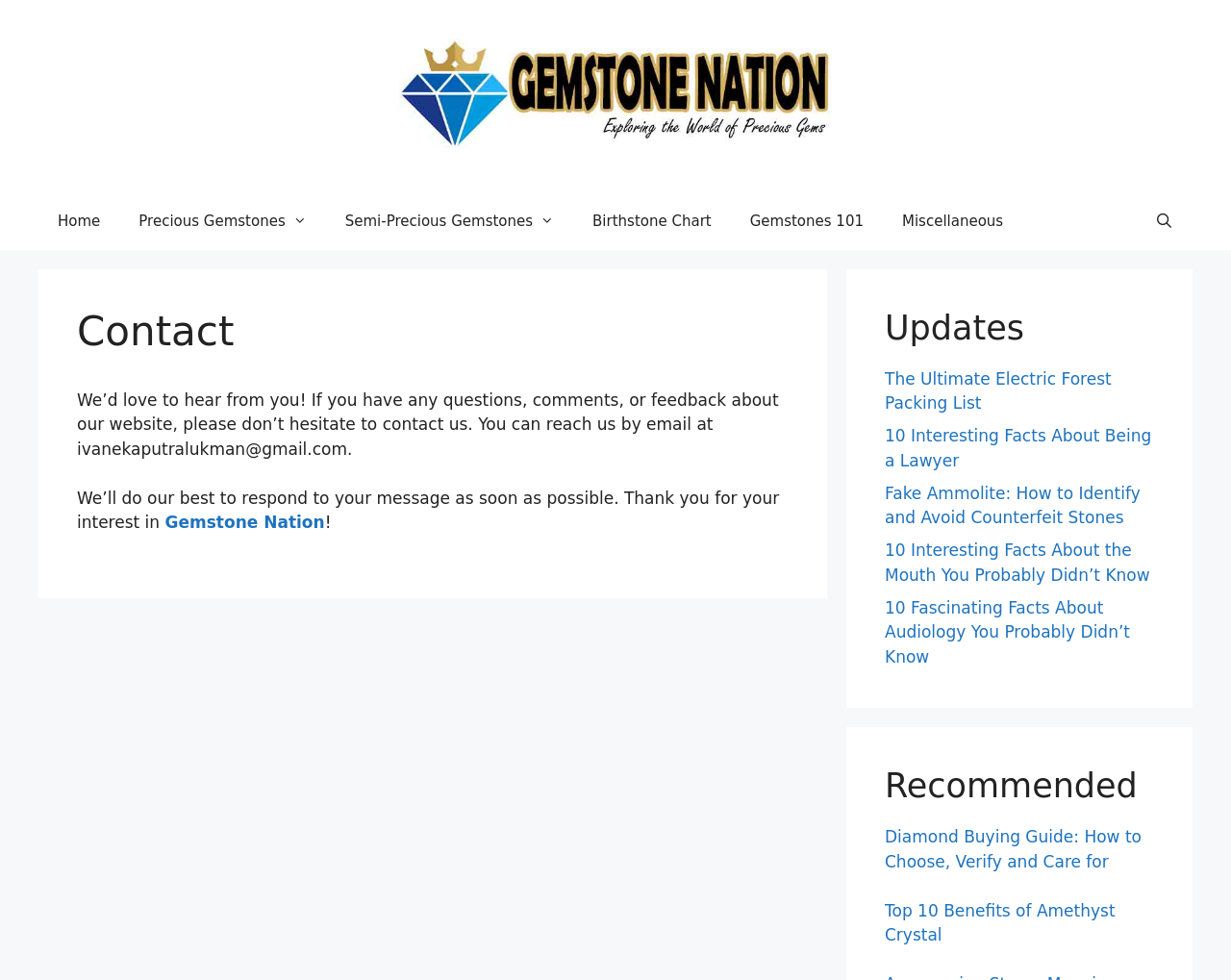What is the topic of the first recommended link?
We need a detailed and meticulous answer to the question.

In the complementary section, there is a heading 'Recommended' followed by several links. The first link is titled 'Diamond Buying Guide: How to Choose, Verify and Care for'.